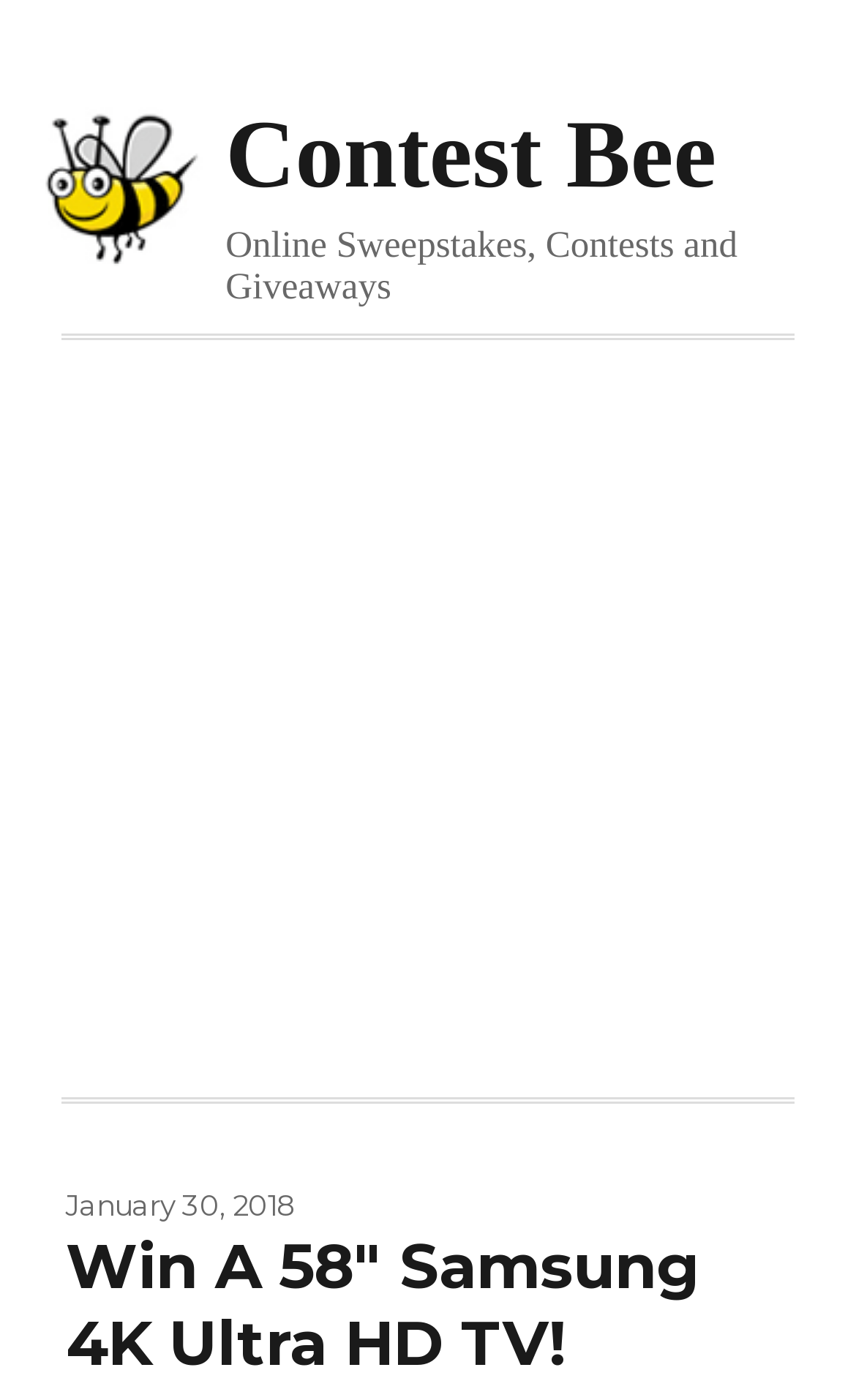What type of content is available on this website?
Based on the image, answer the question with as much detail as possible.

The type of content available on this website is mentioned in the static text element, which is 'Online Sweepstakes, Contests and Giveaways'.